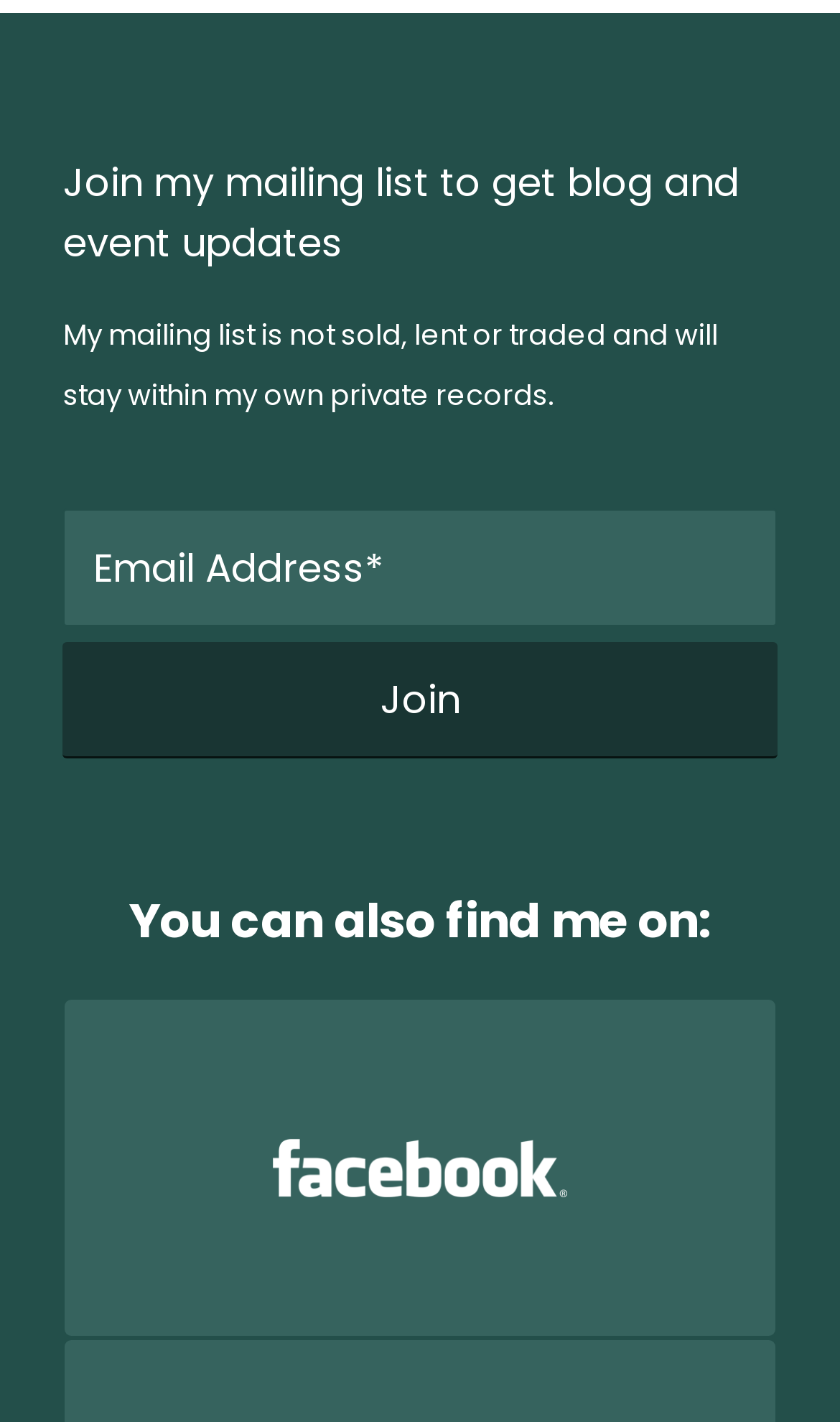Is the mailing list information shared?
Could you answer the question in a detailed manner, providing as much information as possible?

The text 'My mailing list is not sold, lent or traded and will stay within my own private records.' explicitly states that the mailing list information is not shared with anyone.